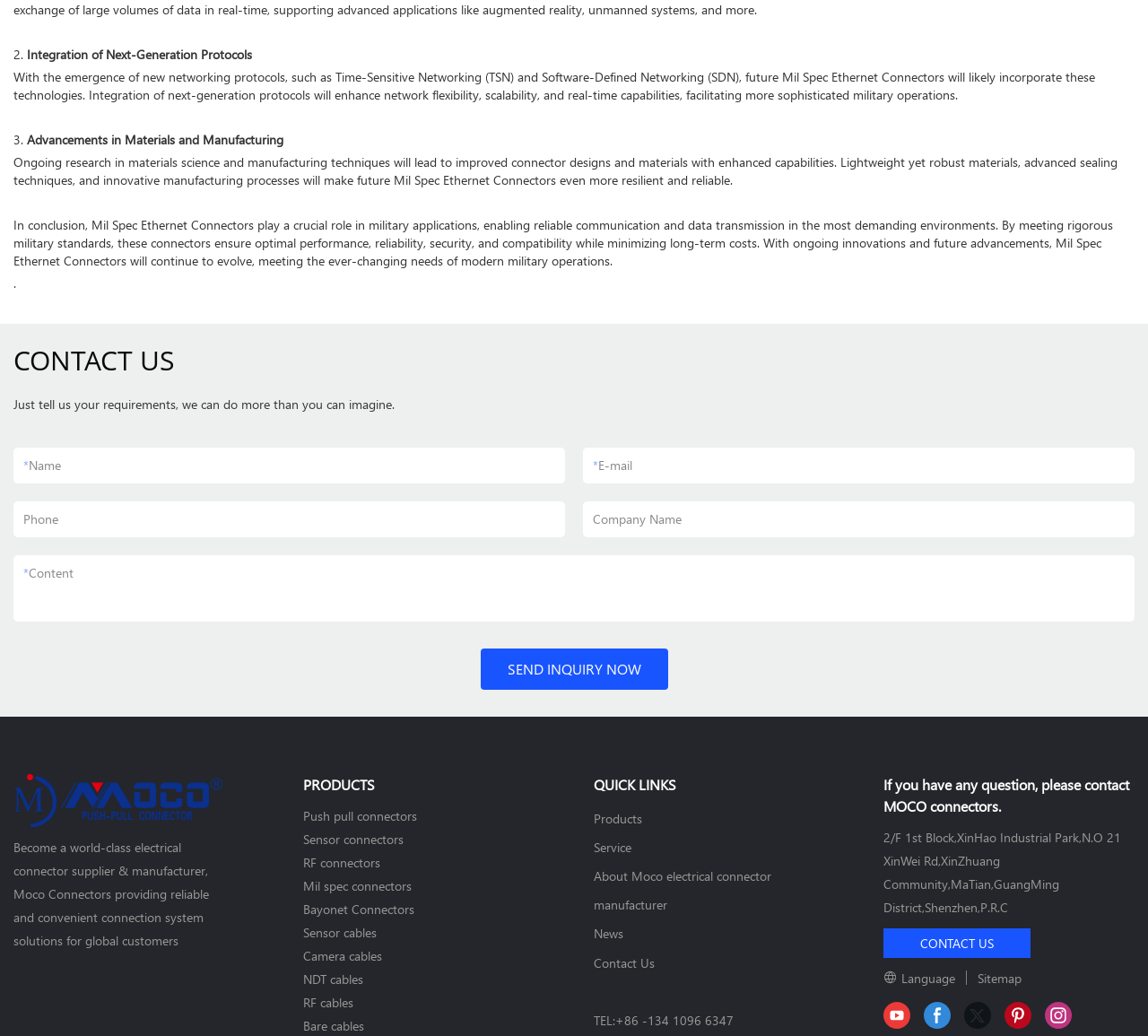Find the bounding box coordinates of the clickable region needed to perform the following instruction: "Click the CONTACT US link". The coordinates should be provided as four float numbers between 0 and 1, i.e., [left, top, right, bottom].

[0.77, 0.902, 0.898, 0.918]